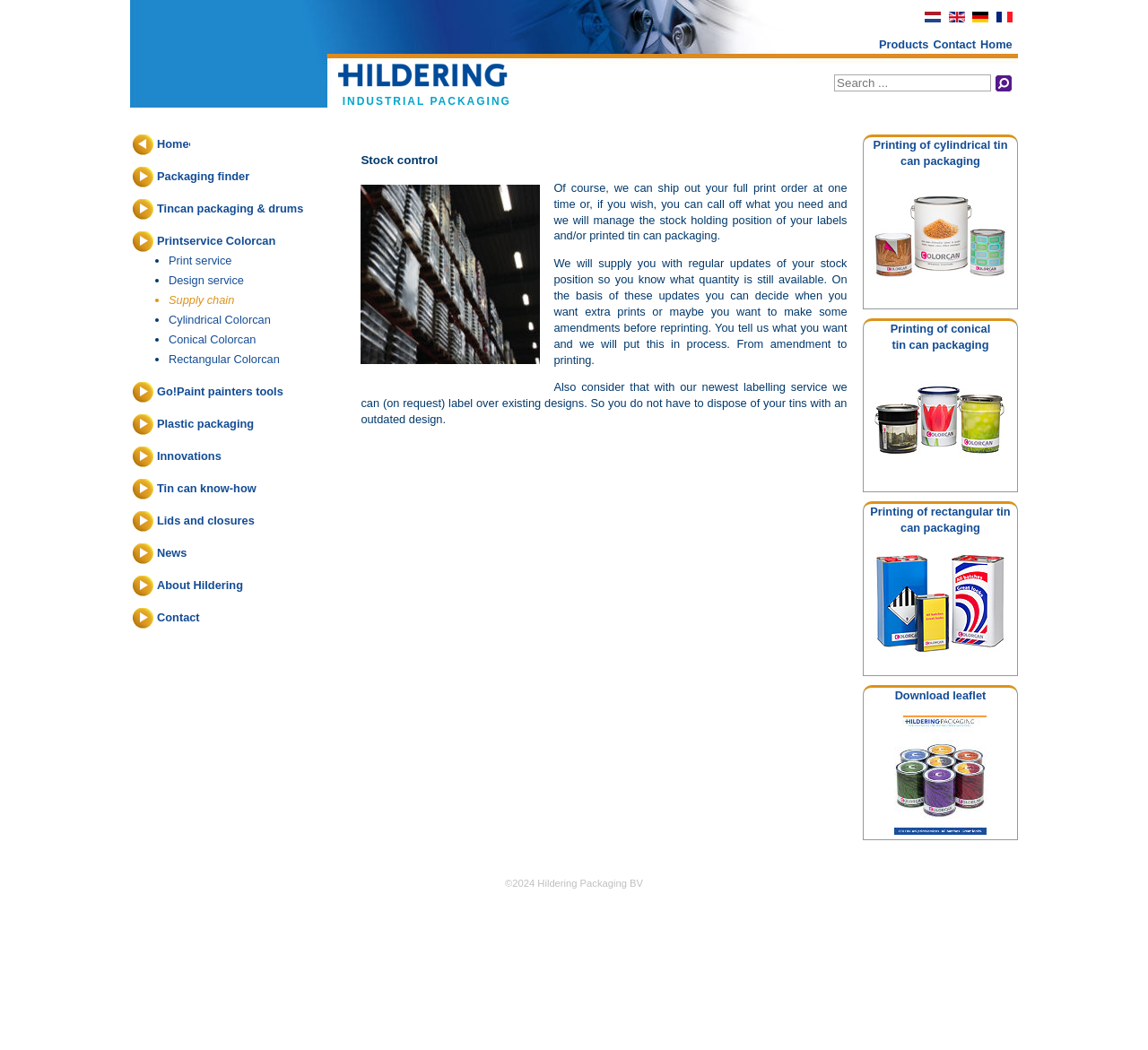What is the copyright year of Hildering Packaging BV?
Refer to the image and provide a one-word or short phrase answer.

2024